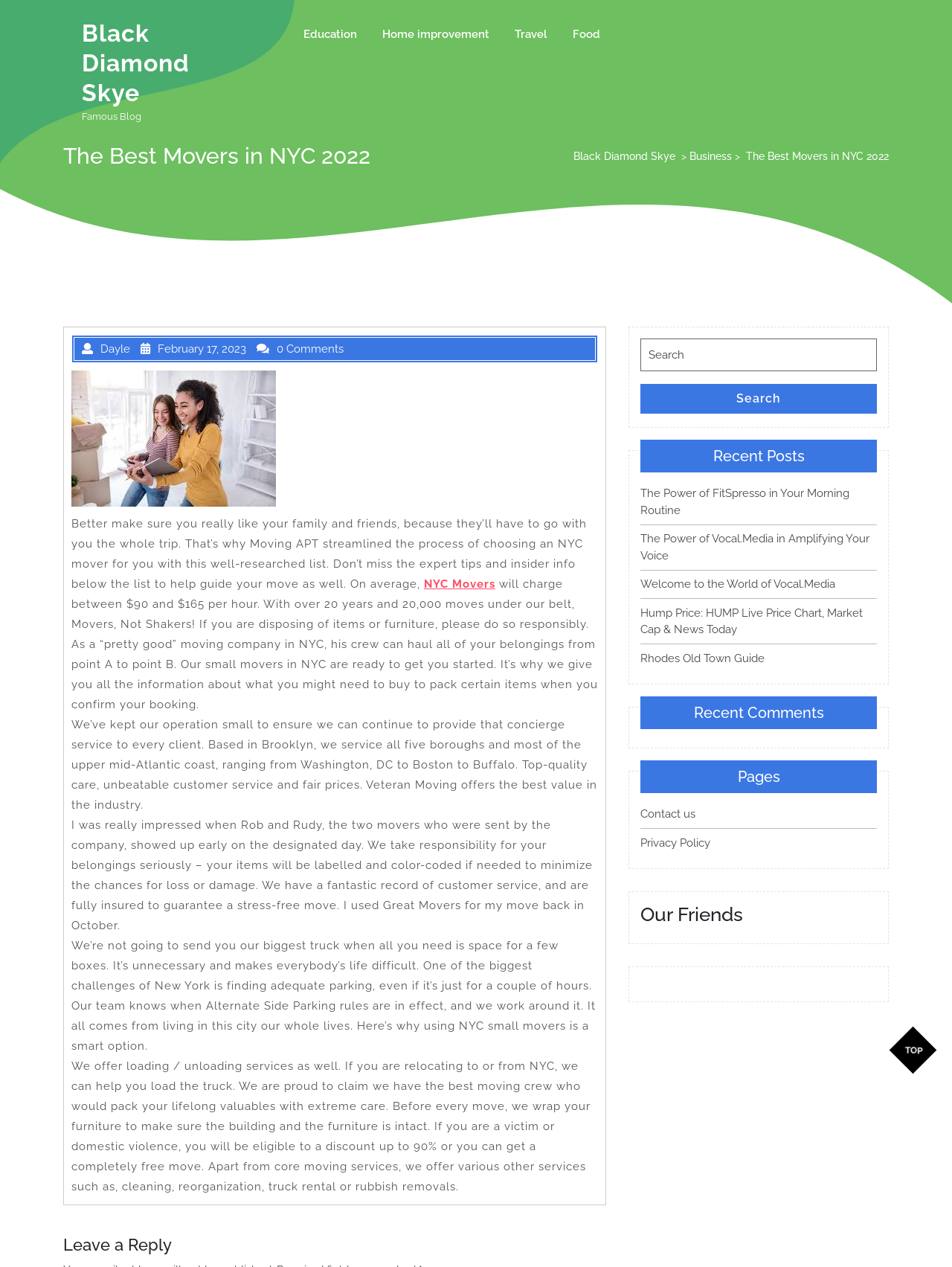What services does Veteran Moving offer?
Based on the image, answer the question with as much detail as possible.

According to the article, Veteran Moving offers a range of services, including loading and unloading, packing, and others. This information is mentioned in the paragraph that describes the services offered by Veteran Moving.